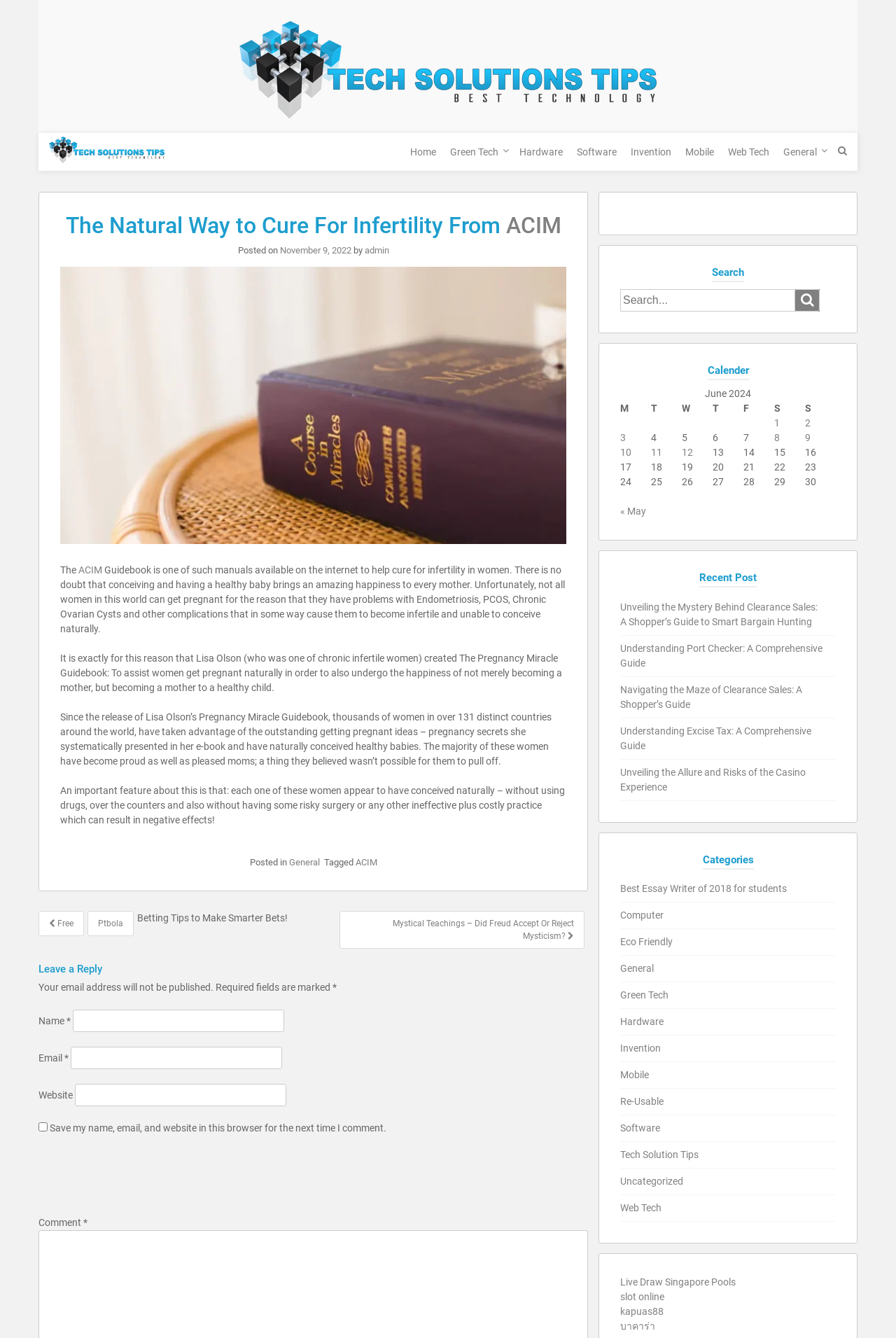Who created the Pregnancy Miracle Guidebook?
Provide a fully detailed and comprehensive answer to the question.

The creator of the Pregnancy Miracle Guidebook is mentioned in the article as Lisa Olson, who was a chronically infertile woman herself and created the guidebook to help other women conceive naturally.